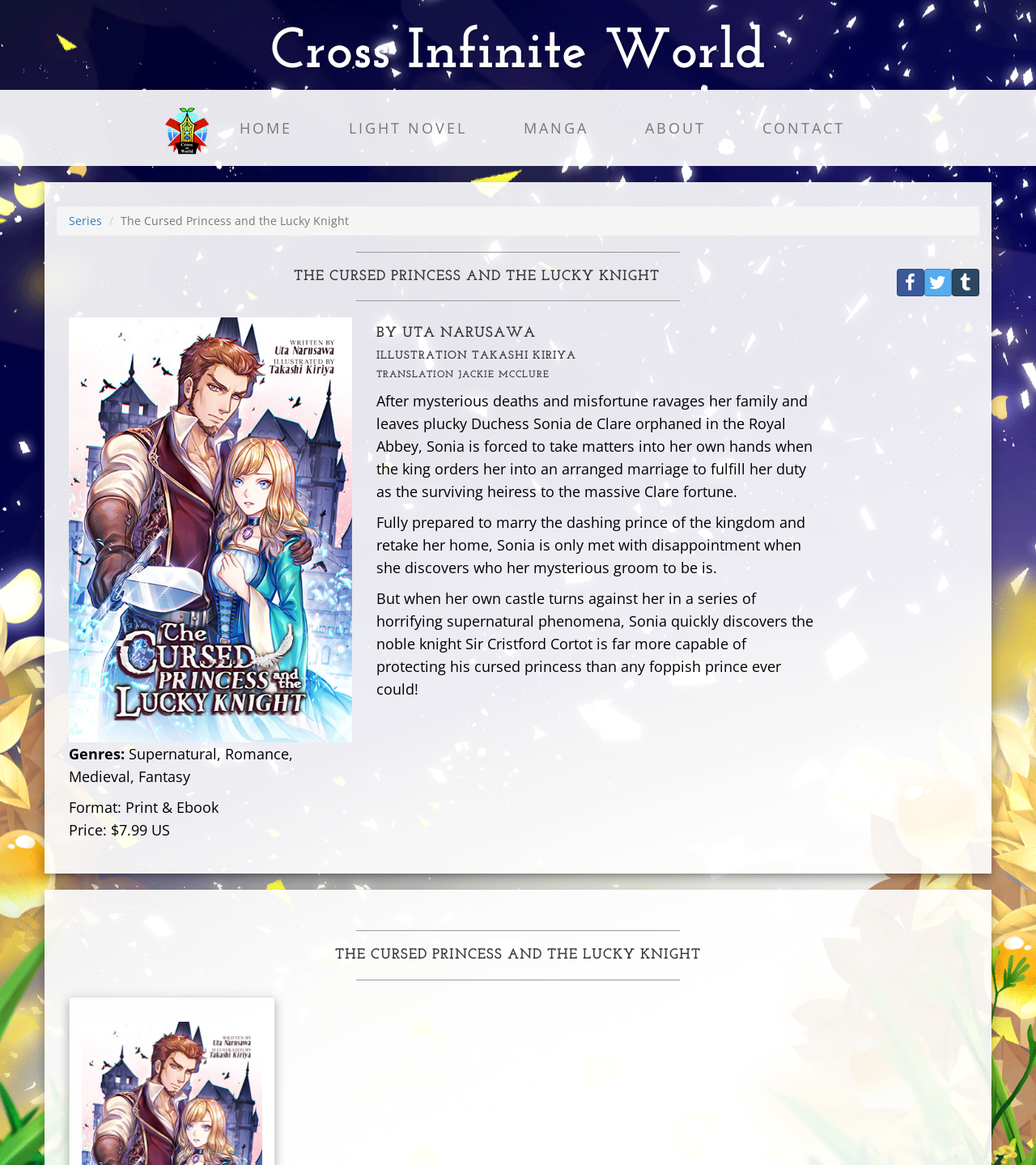What is the genre of the book?
Using the screenshot, give a one-word or short phrase answer.

Supernatural, Romance, Medieval, Fantasy